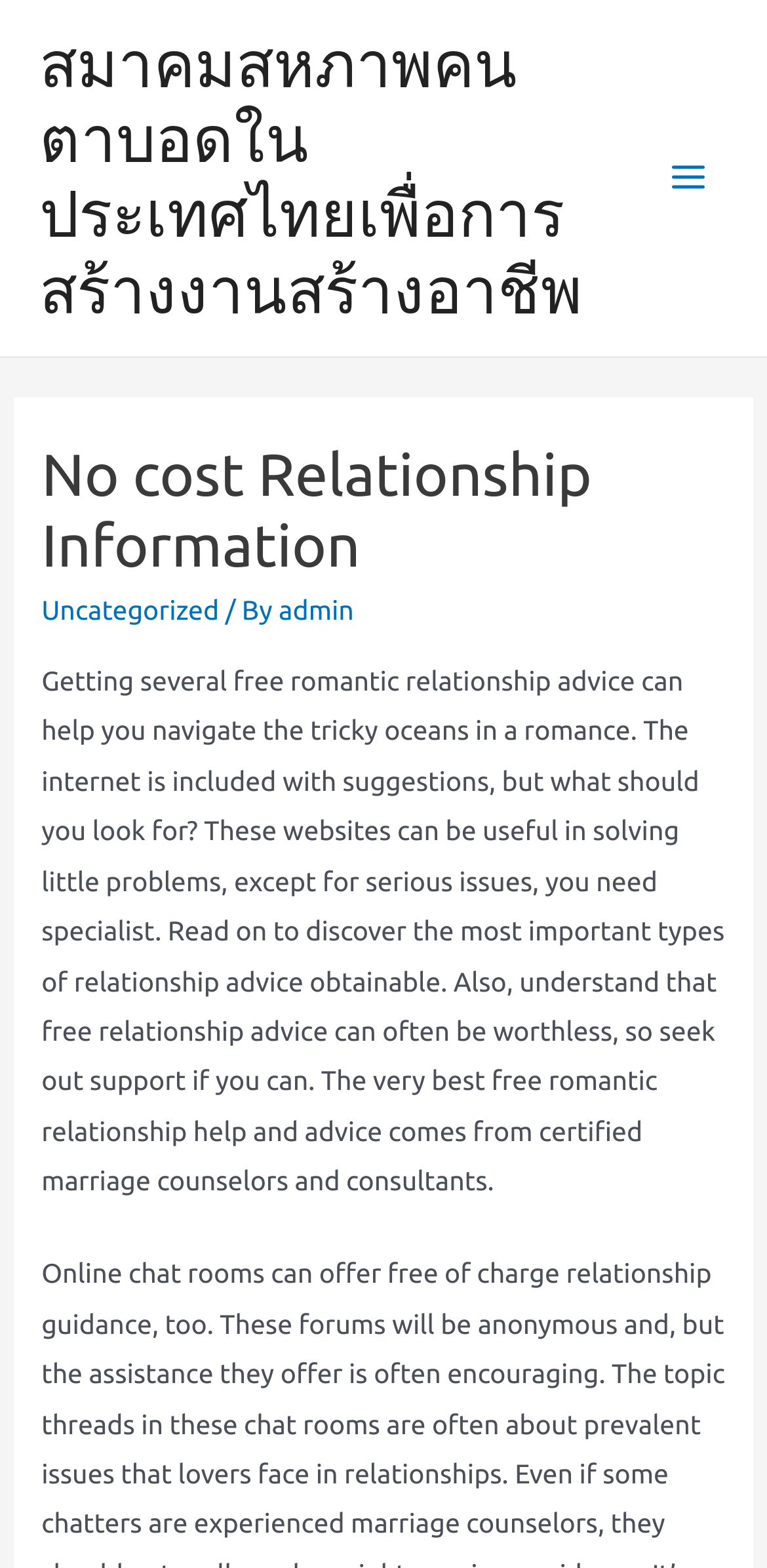Based on the description "Main Menu", find the bounding box of the specified UI element.

[0.845, 0.088, 0.949, 0.139]